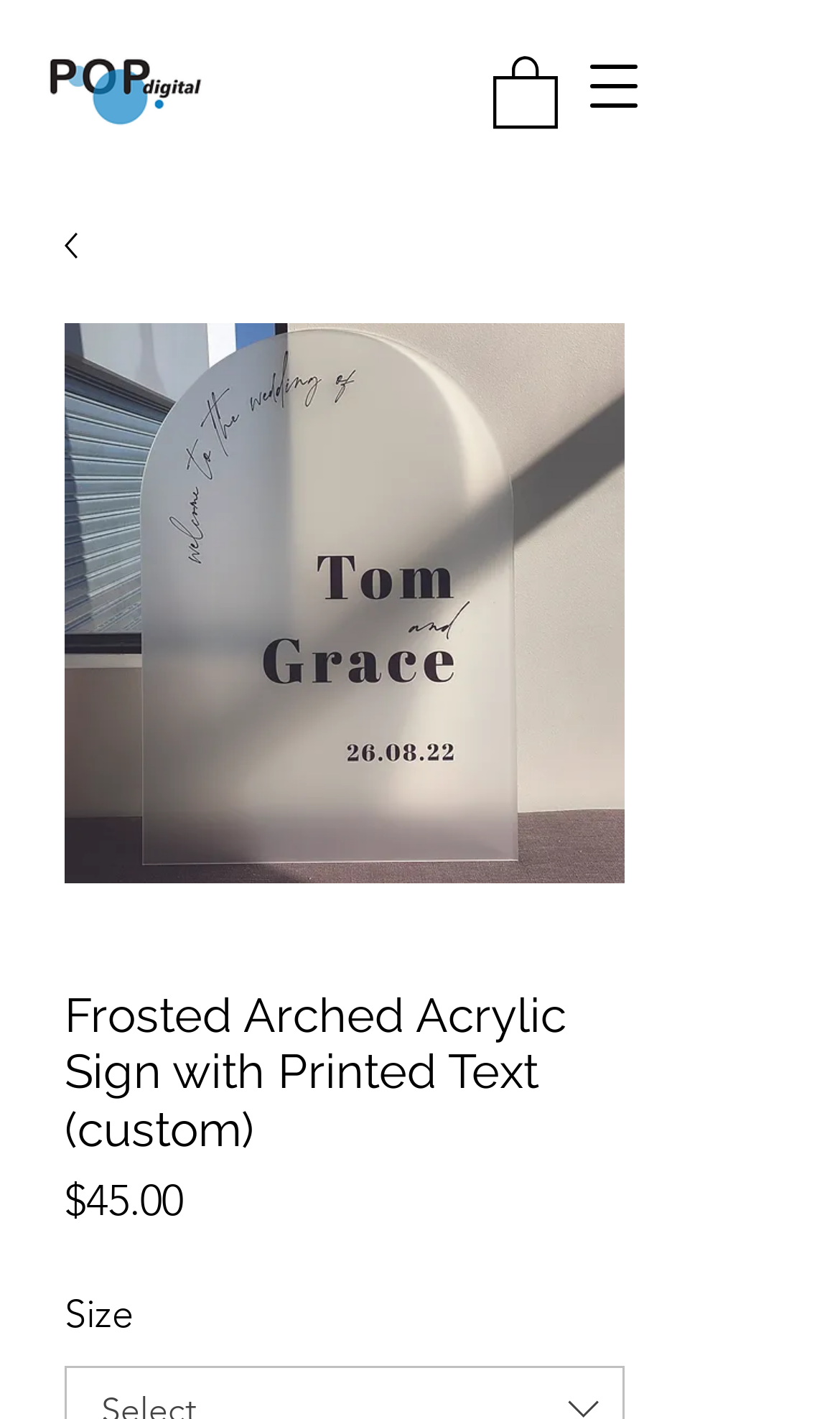Determine the bounding box coordinates for the UI element matching this description: "parent_node: ​ aria-label="Open navigation menu"".

[0.679, 0.03, 0.782, 0.091]